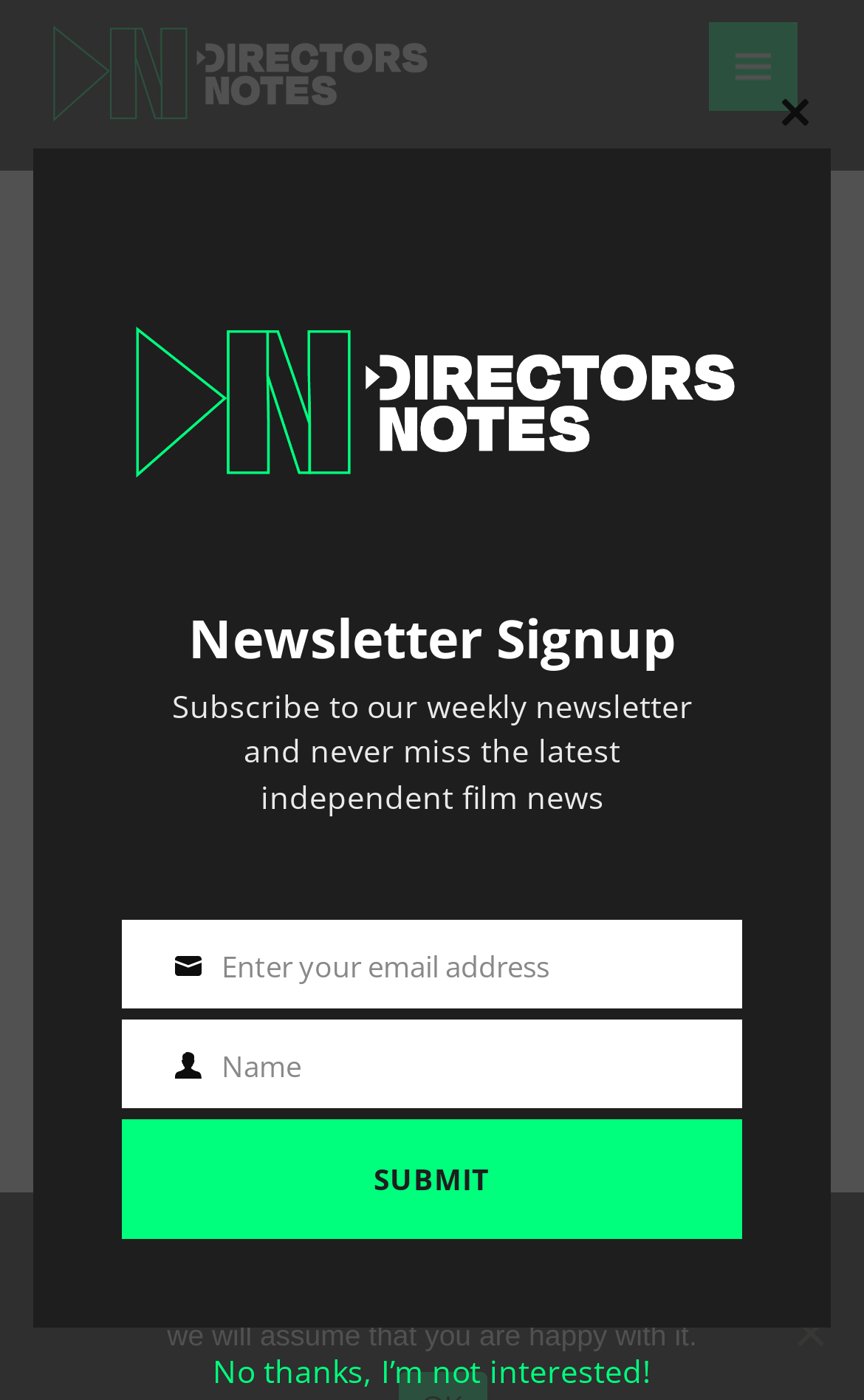What is the text on the top-left corner of the webpage?
Please answer using one word or phrase, based on the screenshot.

MIKE DIVA